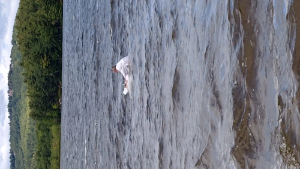Provide a one-word or short-phrase answer to the question:
What is reflected in the water?

Light